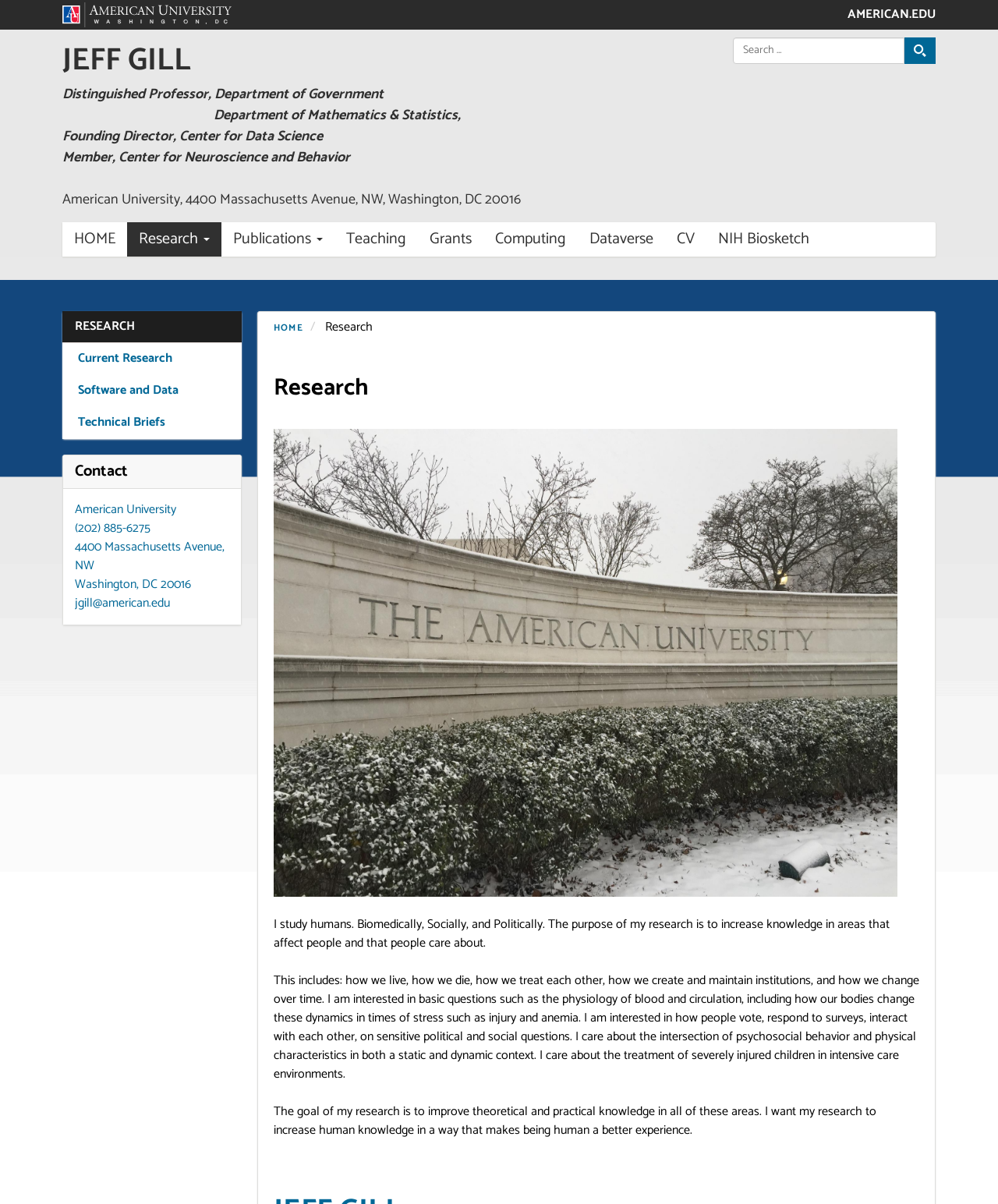Provide a brief response to the question below using a single word or phrase: 
What is the professor's name?

Jeff Gill